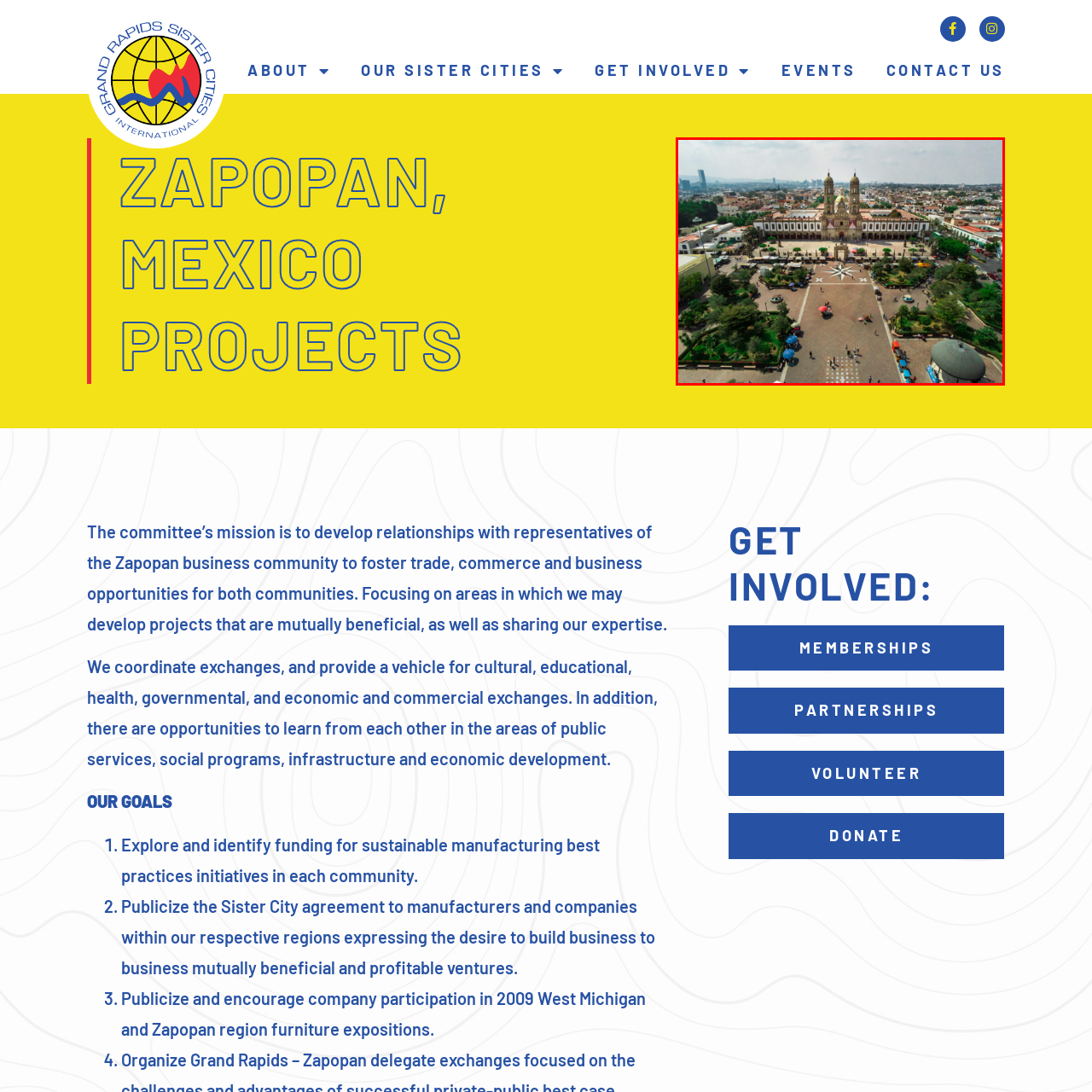Describe meticulously the scene encapsulated by the red boundary in the image.

This aerial view captures the stunning Zapopan Center Basilica in Jalisco, Mexico, prominently situated within a vibrant plaza that serves as a hub of activity and community engagement. The historic architectural details of the basilica are complemented by the surrounding gardens, bustling marketplaces, and diverse groups of people enjoying the space. Lush greenery frames the area, while colorful canopies hint at local vendors. The backdrop features the charming urban landscape of Zapopan, showcasing a blend of traditional and contemporary elements. This image embodies the mission of fostering cultural and economic exchanges between the communities of Zapopan and Grand Rapids through initiatives aimed at strengthening relationships and collaboration.